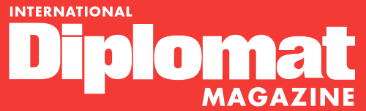What is the position of the word 'MAGAZINE' in the logo?
Please provide a single word or phrase as your answer based on the image.

At the bottom